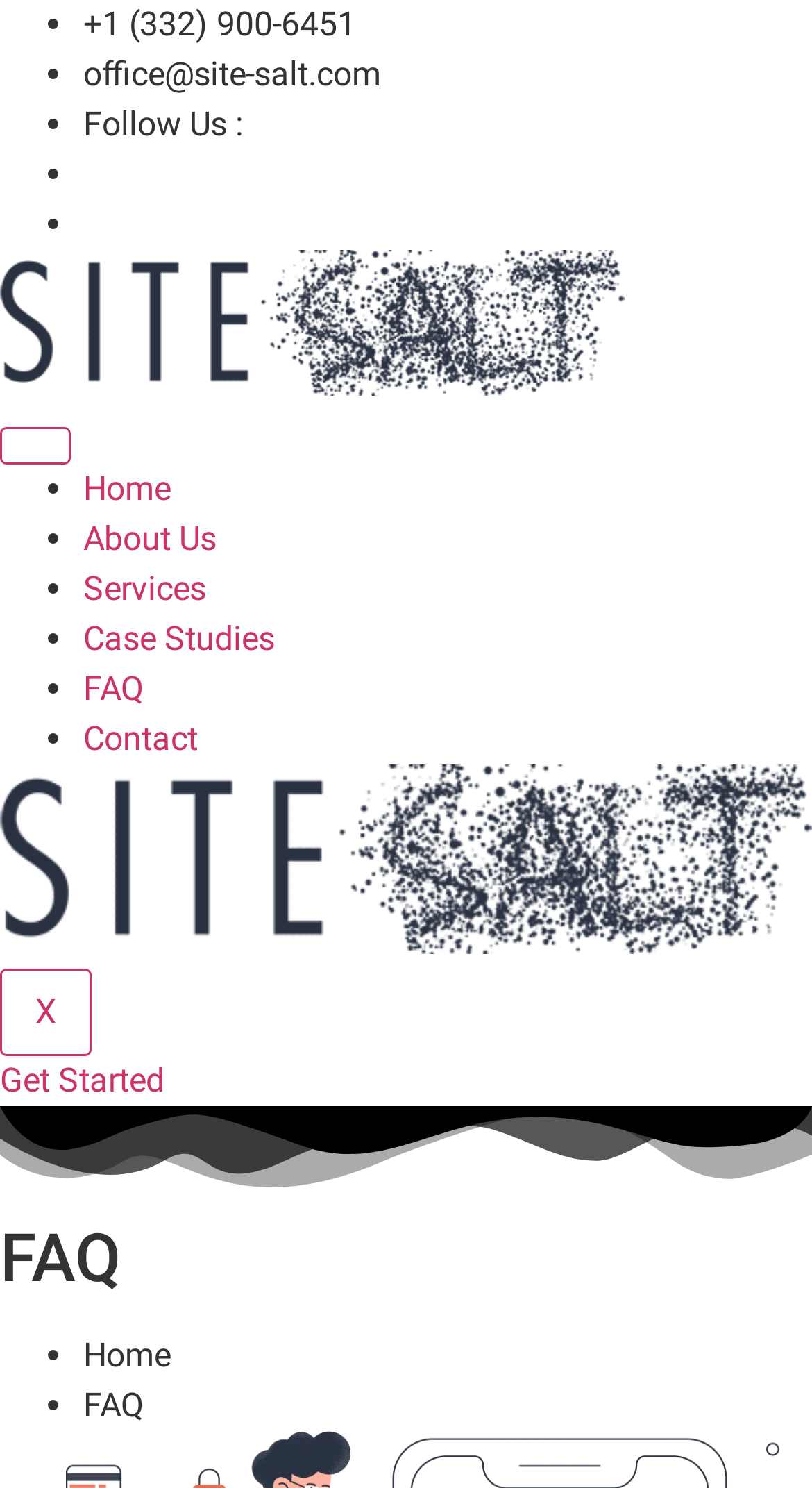Determine the bounding box coordinates of the clickable element to achieve the following action: 'Click the 'Contact' link'. Provide the coordinates as four float values between 0 and 1, formatted as [left, top, right, bottom].

[0.103, 0.483, 0.244, 0.51]